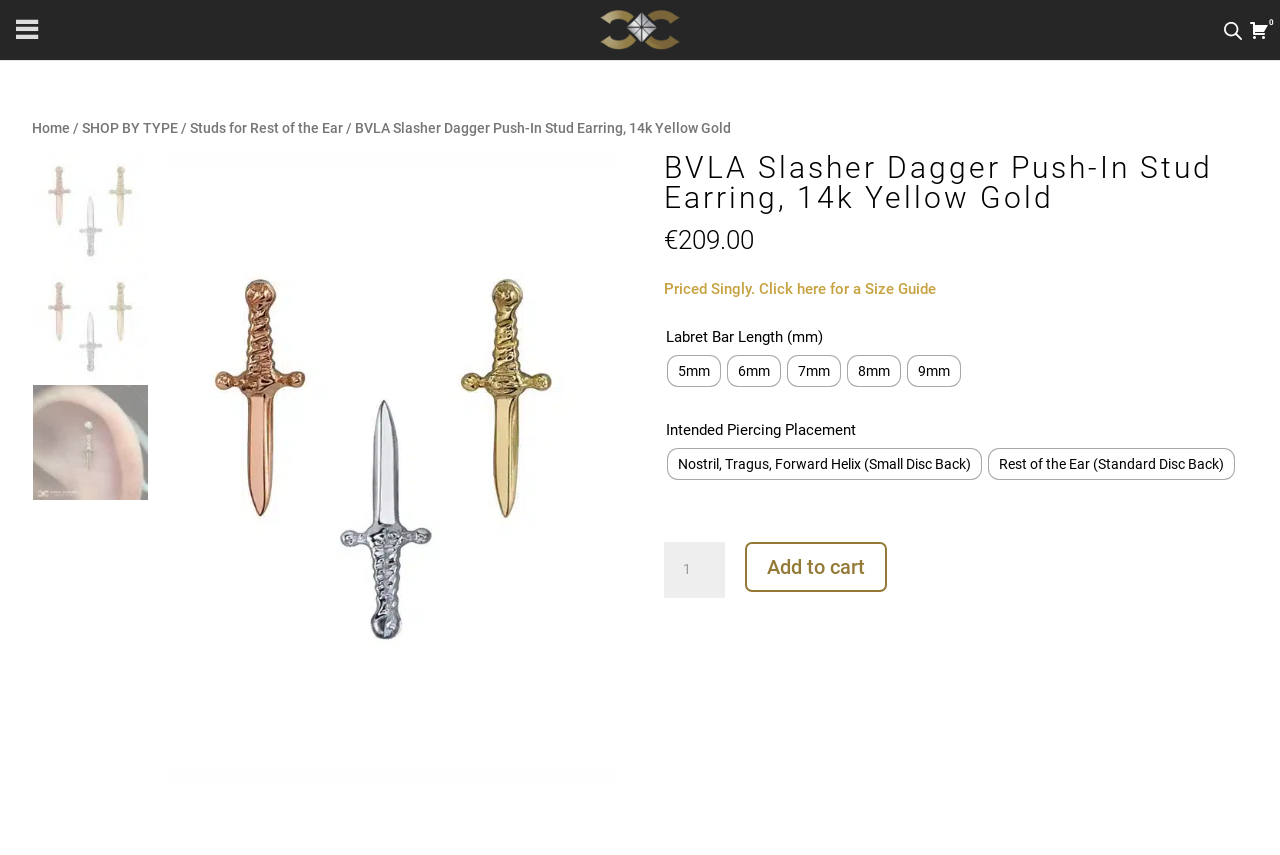What is the material of the earring?
Provide a concise answer using a single word or phrase based on the image.

14k Yellow Gold